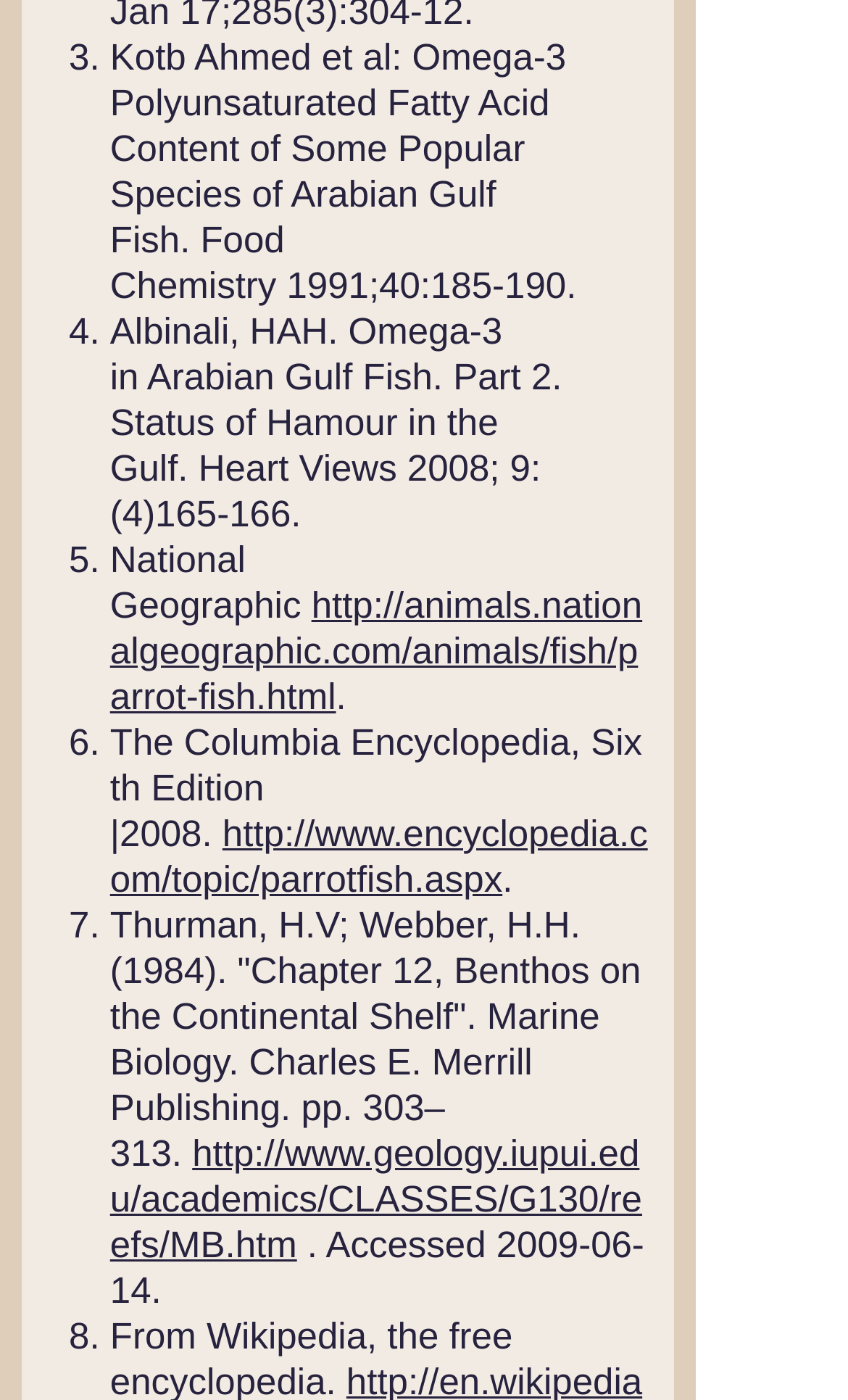Find and provide the bounding box coordinates for the UI element described here: "2009-06-14". The coordinates should be given as four float numbers between 0 and 1: [left, top, right, bottom].

[0.13, 0.875, 0.76, 0.937]